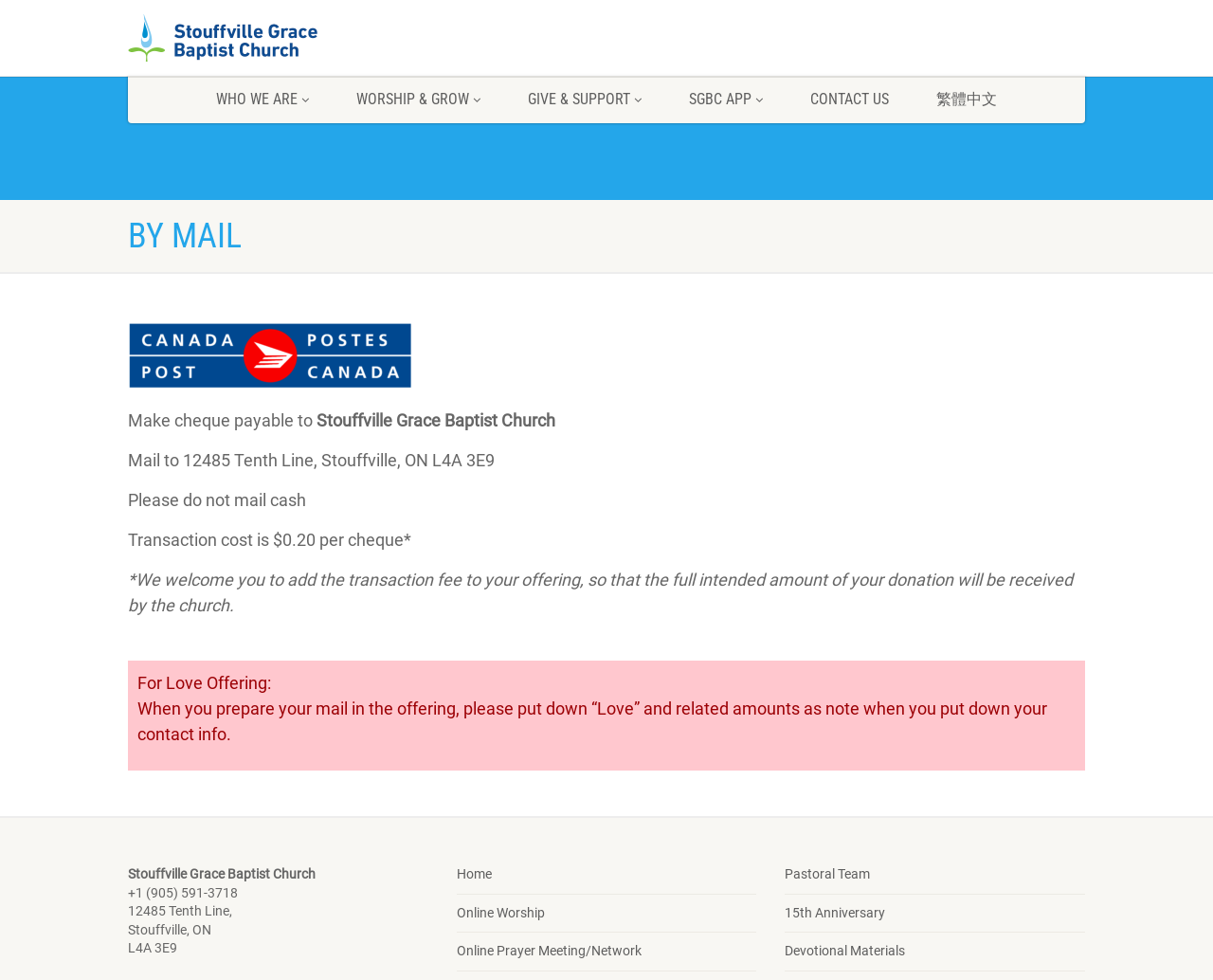What is the purpose of adding a note with 'Love' and related amounts?
Can you provide a detailed and comprehensive answer to the question?

I found the purpose of adding a note with 'Love' and related amounts by looking at the text under the 'BY MAIL' heading, which explains that when preparing a mail-in offering, one should put down 'Love' and related amounts as a note when providing contact information.